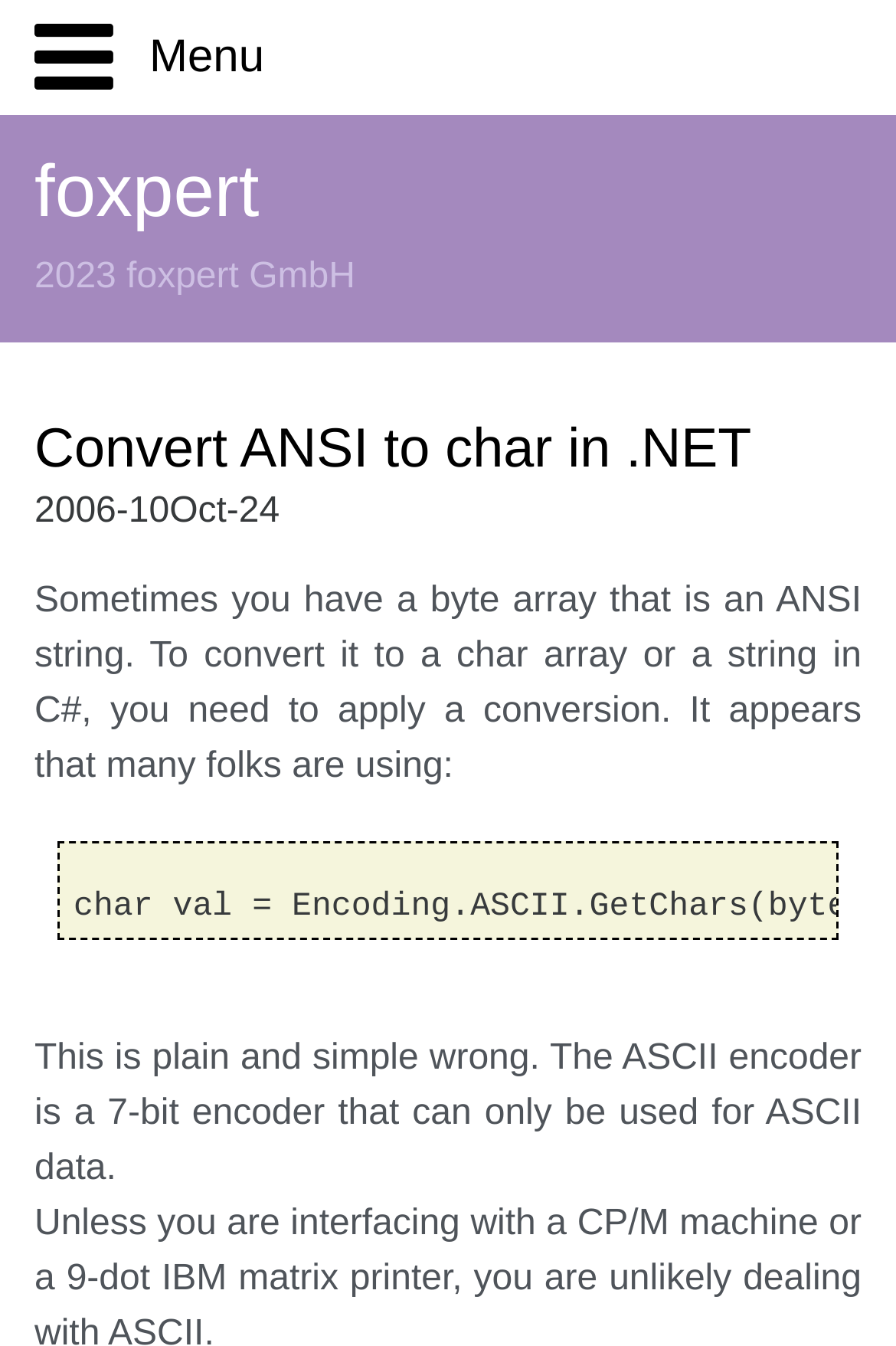What is the purpose of the ASCII encoder?
Look at the image and provide a short answer using one word or a phrase.

7-bit encoder for ASCII data